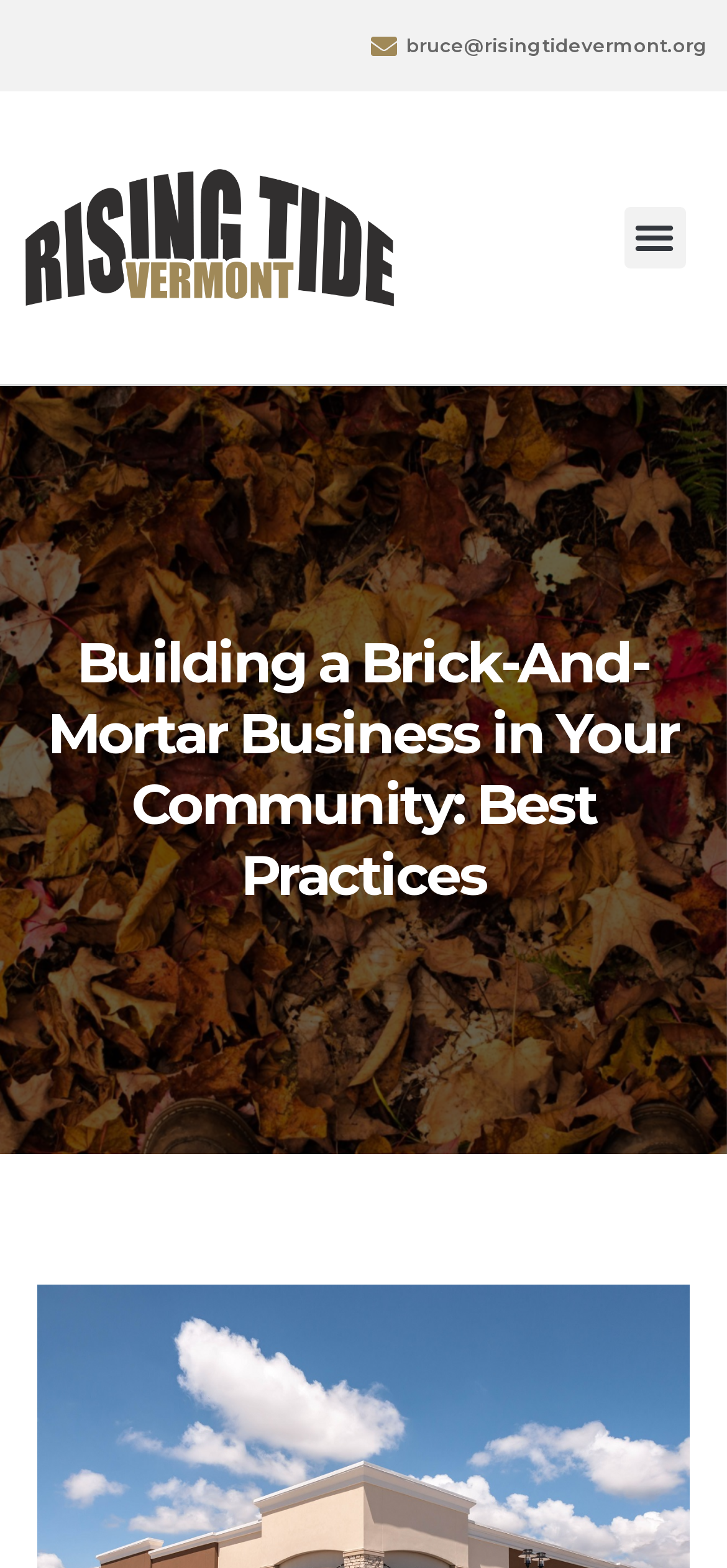Please find and report the primary heading text from the webpage.

Building a Brick-And-Mortar Business in Your Community: Best Practices